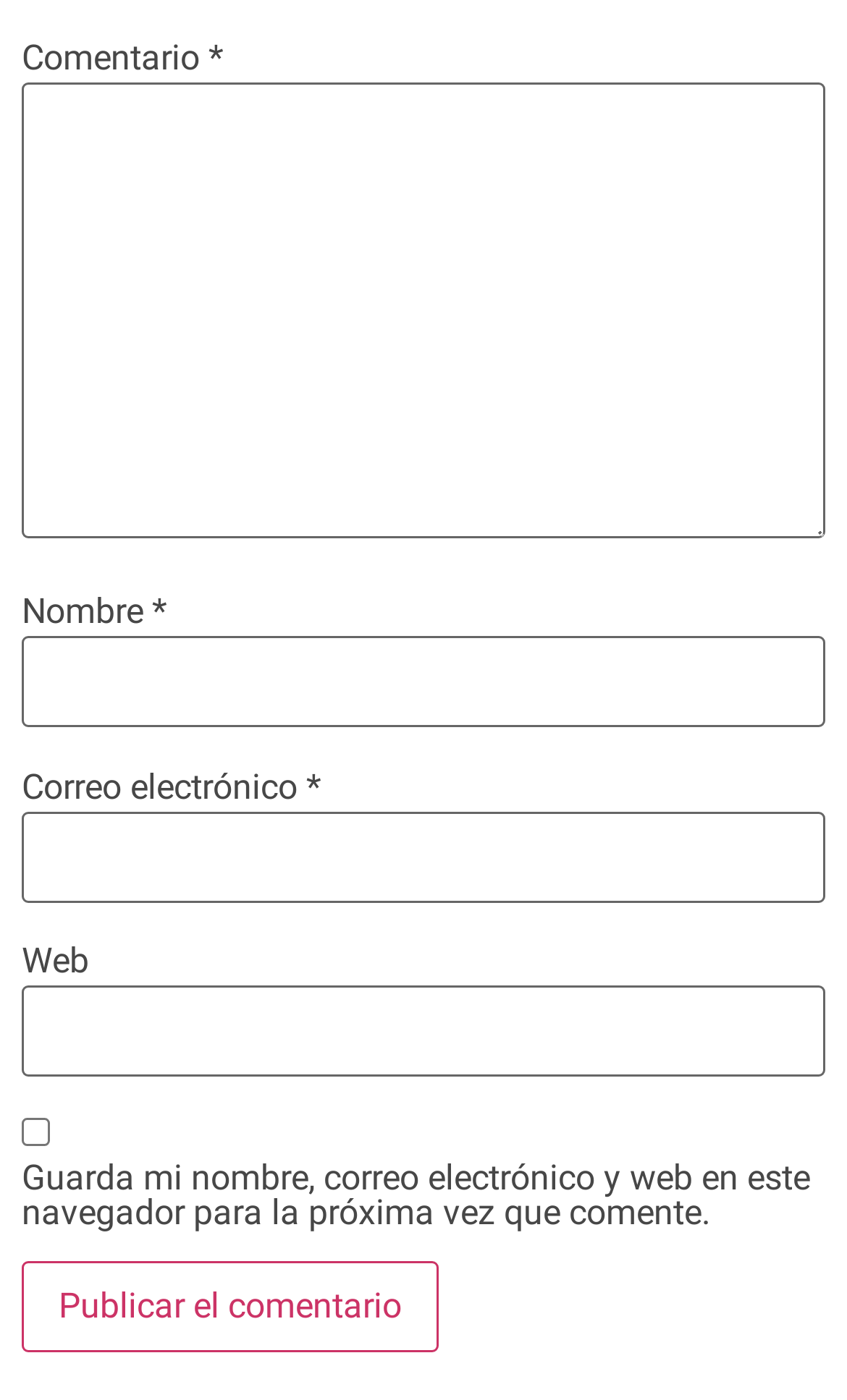What is the function of the button?
Observe the image and answer the question with a one-word or short phrase response.

Publish comment